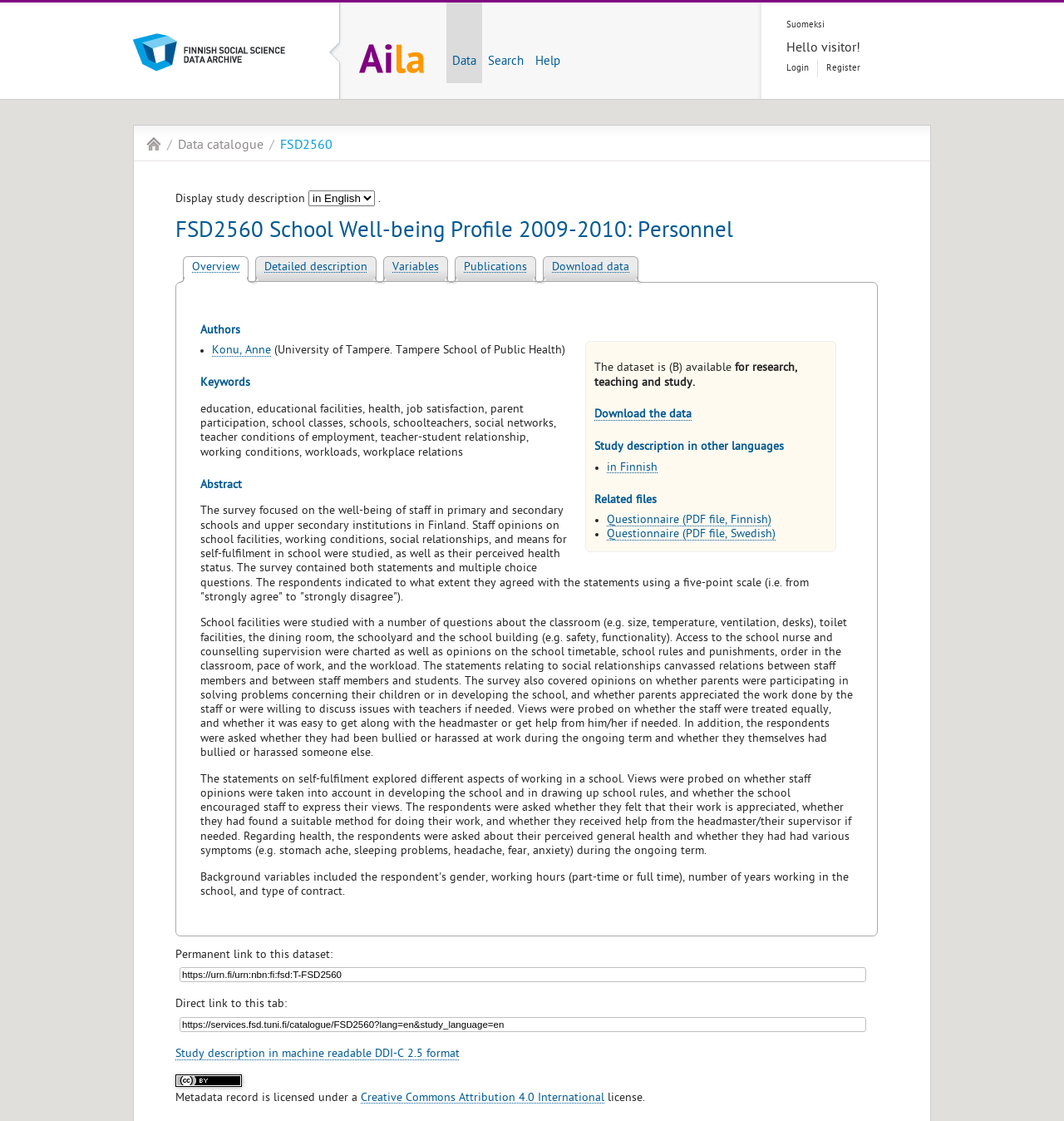What is the license of the metadata record?
Please answer the question as detailed as possible based on the image.

I found the answer by looking at the link element with the text 'Creative Commons Attribution 4.0 International' which is located at the bottom of the webpage.